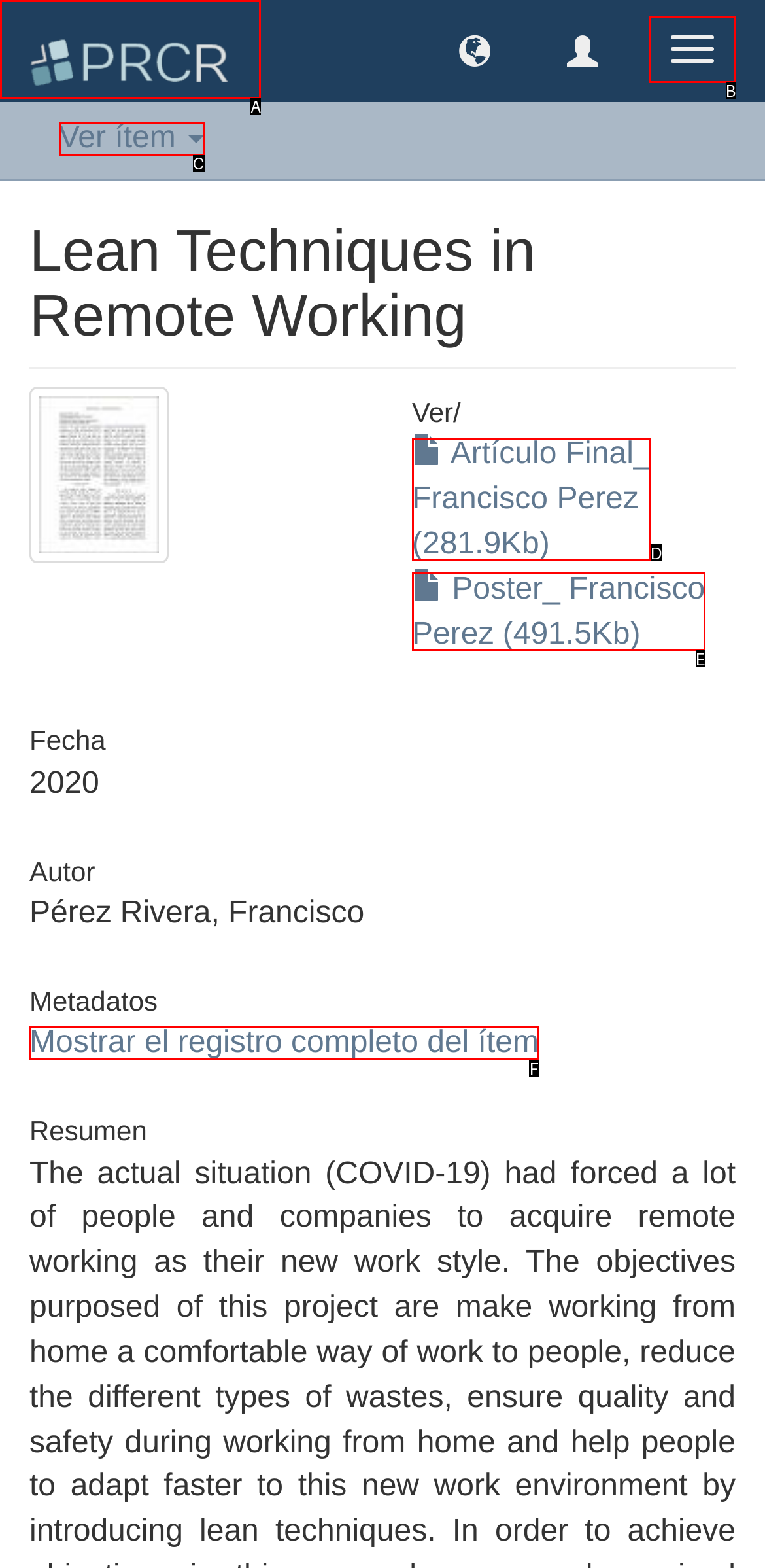Identify the HTML element that matches the description: Cambiar navegación. Provide the letter of the correct option from the choices.

B